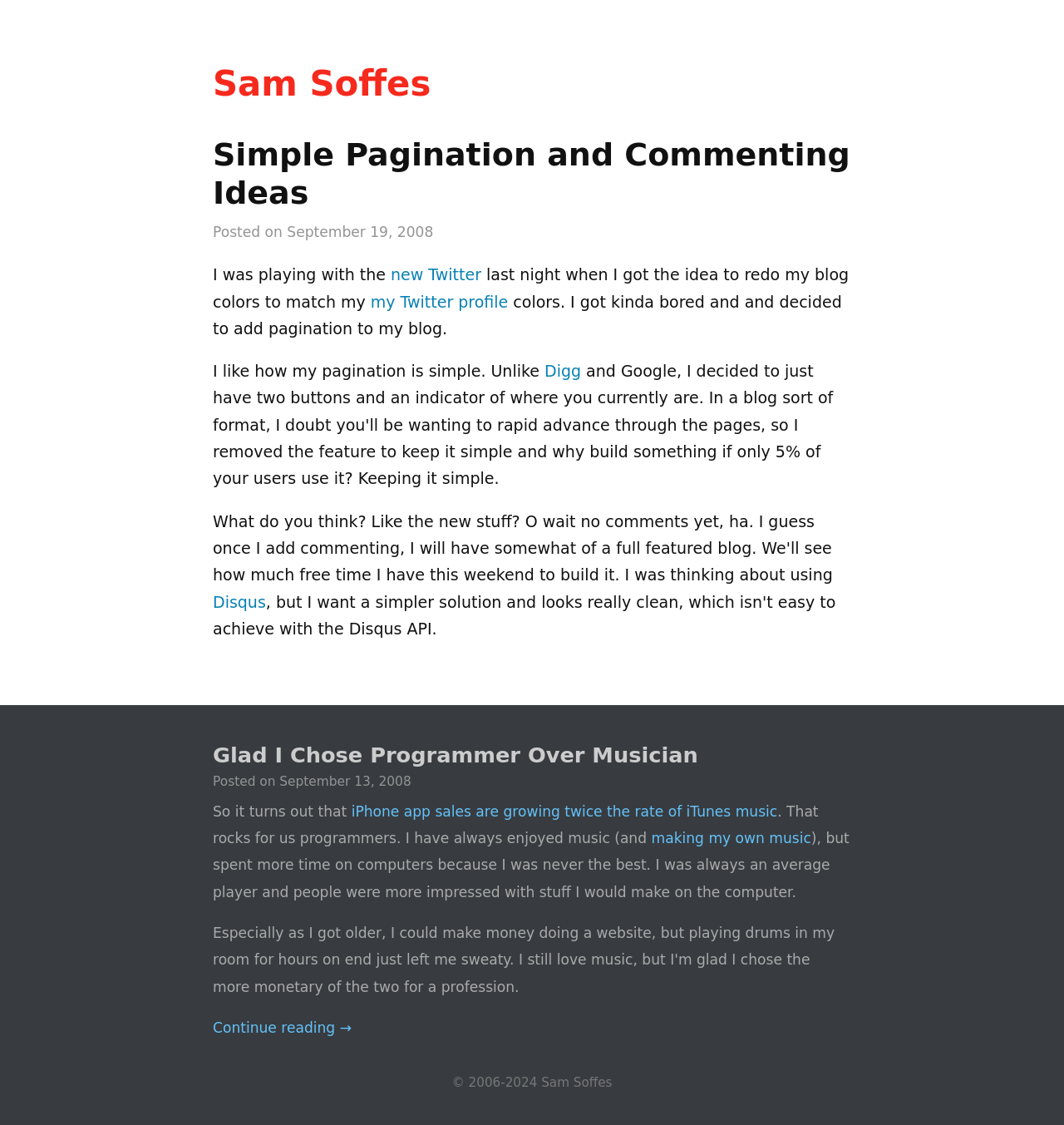Please find the bounding box coordinates of the element that needs to be clicked to perform the following instruction: "check the Twitter profile". The bounding box coordinates should be four float numbers between 0 and 1, represented as [left, top, right, bottom].

[0.348, 0.26, 0.478, 0.277]